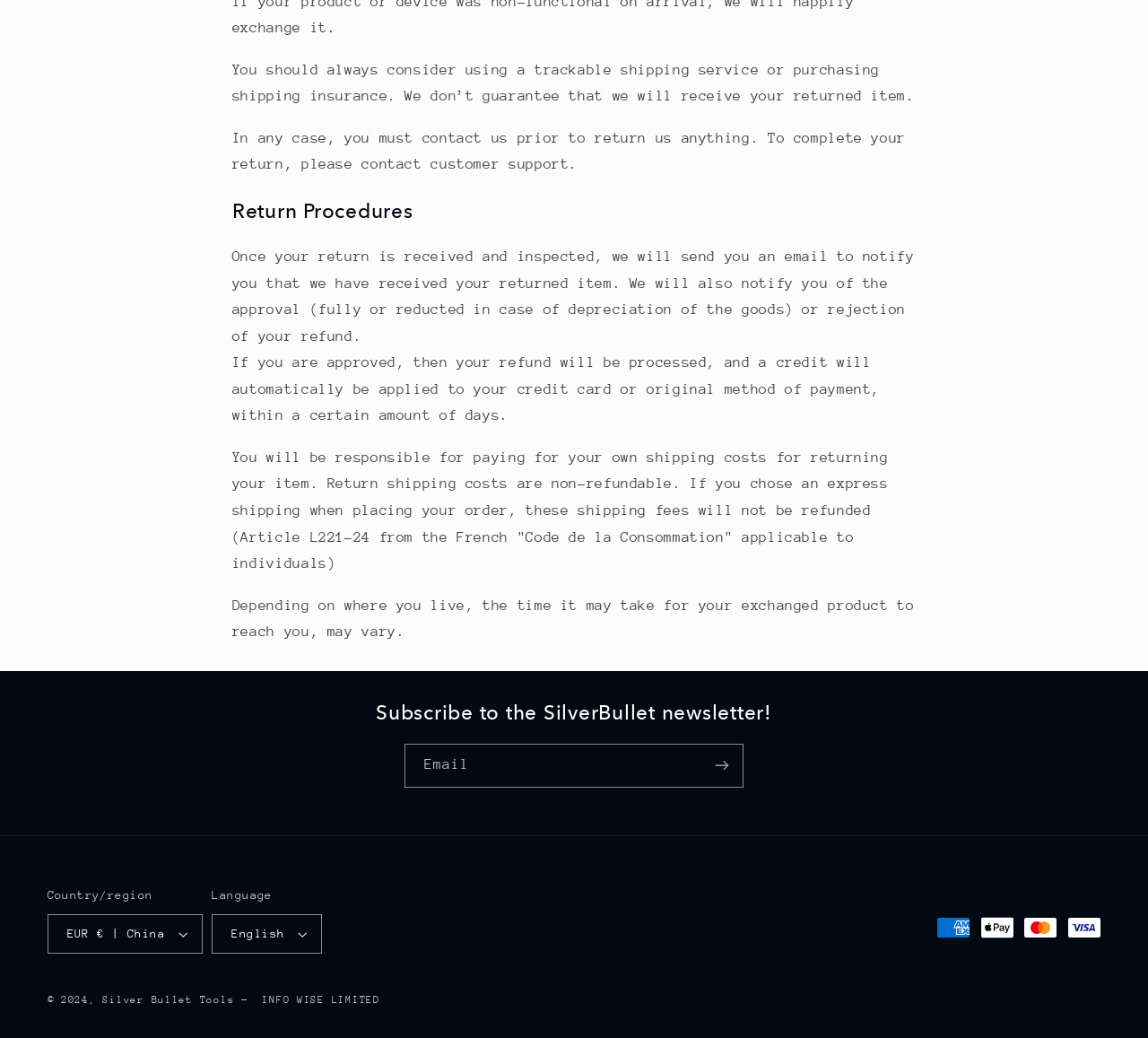Provide a short answer using a single word or phrase for the following question: 
What payment methods are accepted?

American Express, Apple Pay, Mastercard, Visa